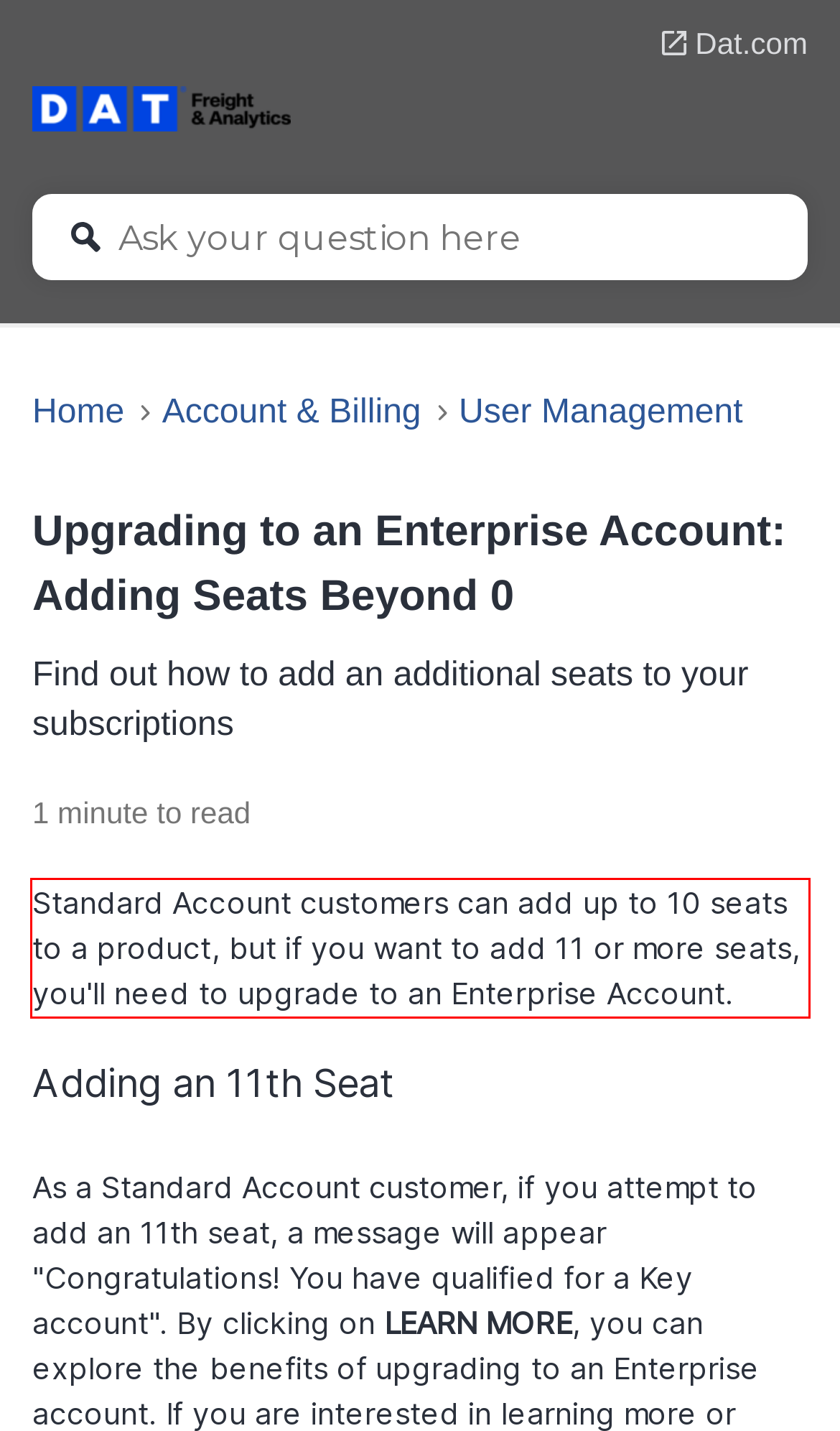Given a screenshot of a webpage containing a red bounding box, perform OCR on the text within this red bounding box and provide the text content.

Standard Account customers can add up to 10 seats to a product, but if you want to add 11 or more seats, you'll need to upgrade to an Enterprise Account.